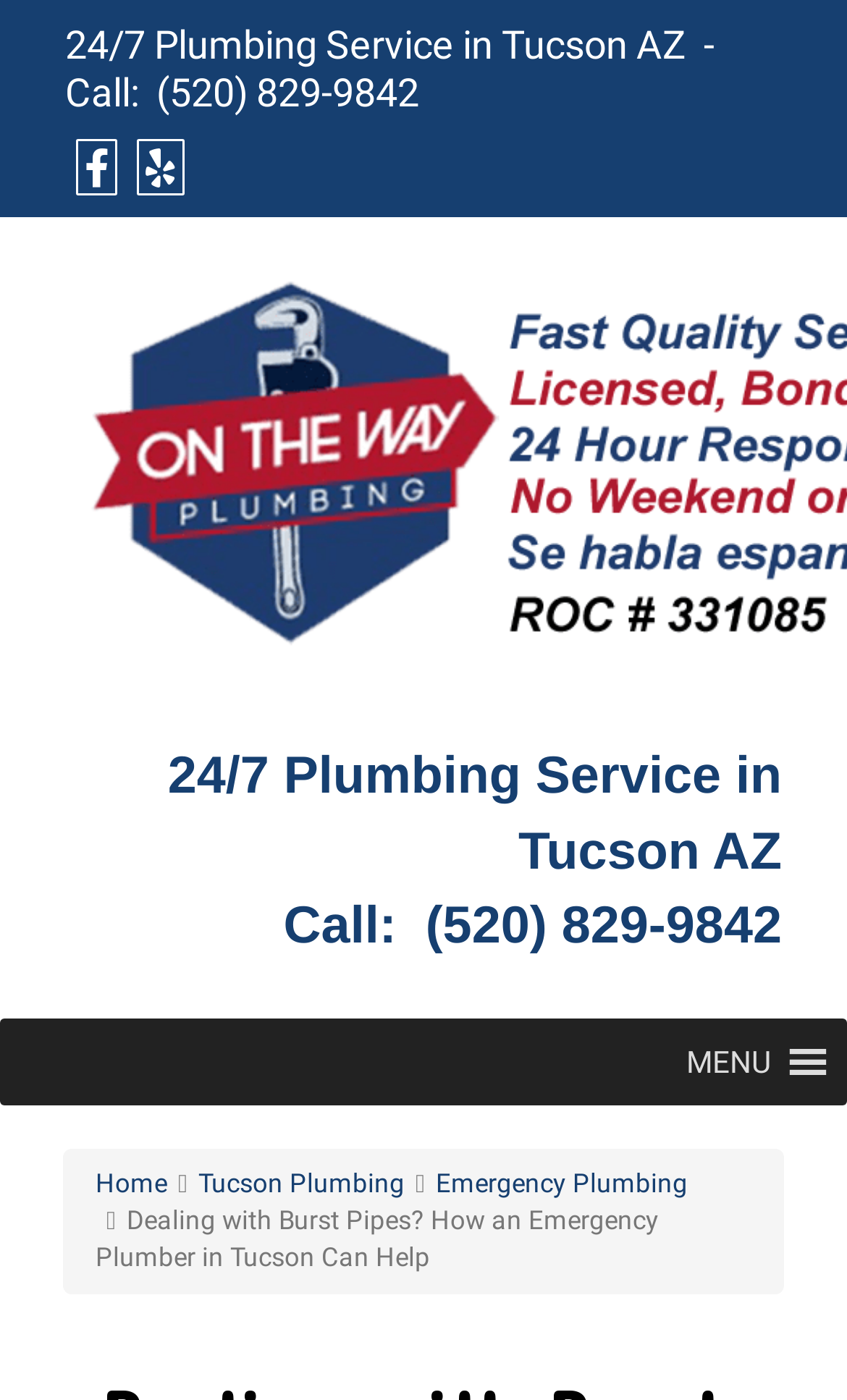What type of service is offered by On The Way Plumbing?
Please utilize the information in the image to give a detailed response to the question.

I inferred this by looking at the overall structure of the webpage, which seems to be focused on plumbing services, and the presence of links like 'Tucson Plumbing' and 'Emergency Plumbing'.